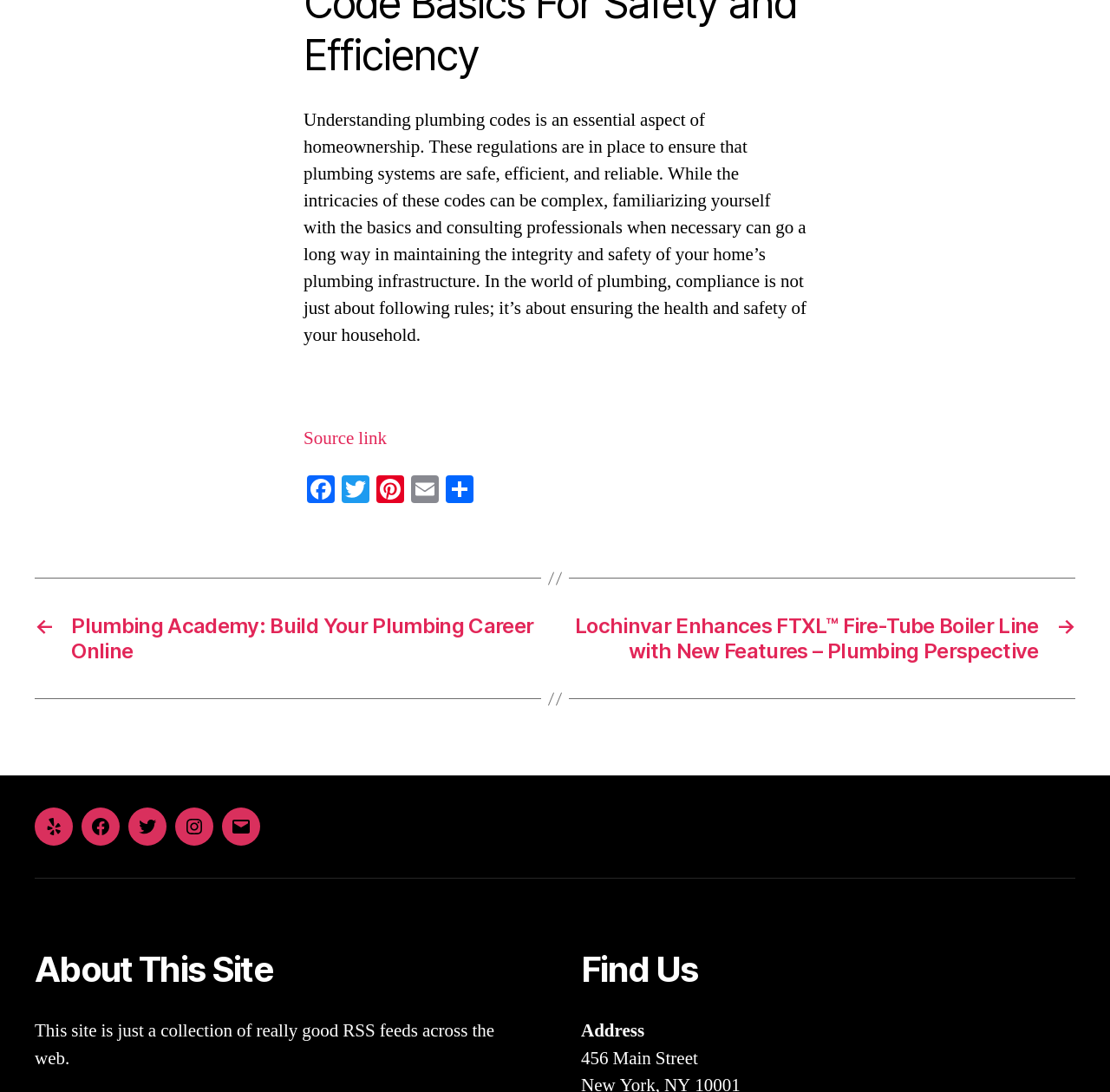Identify and provide the bounding box coordinates of the UI element described: "Twitter". The coordinates should be formatted as [left, top, right, bottom], with each number being a float between 0 and 1.

[0.116, 0.74, 0.15, 0.775]